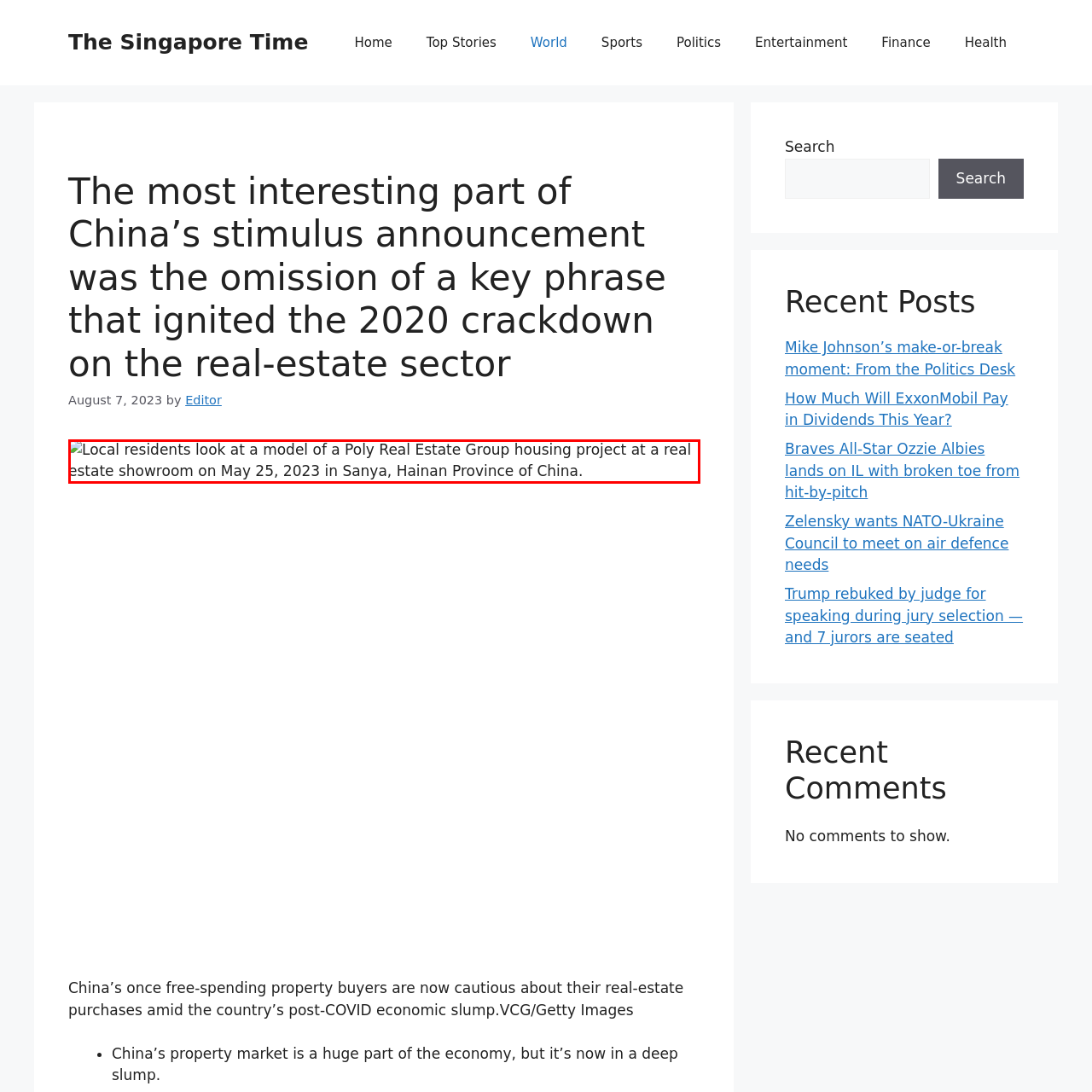Offer a complete and descriptive caption for the image marked by the red box.

Local residents examine a scale model of a housing project developed by the Poly Real Estate Group at a real estate showroom. This image was captured on May 25, 2023, in Sanya, located in Hainan Province, China. The scene highlights the cautious engagement of potential buyers with the real estate market amid ongoing economic challenges post-COVID, reflecting a significant shift in consumer behavior within China's property sector.